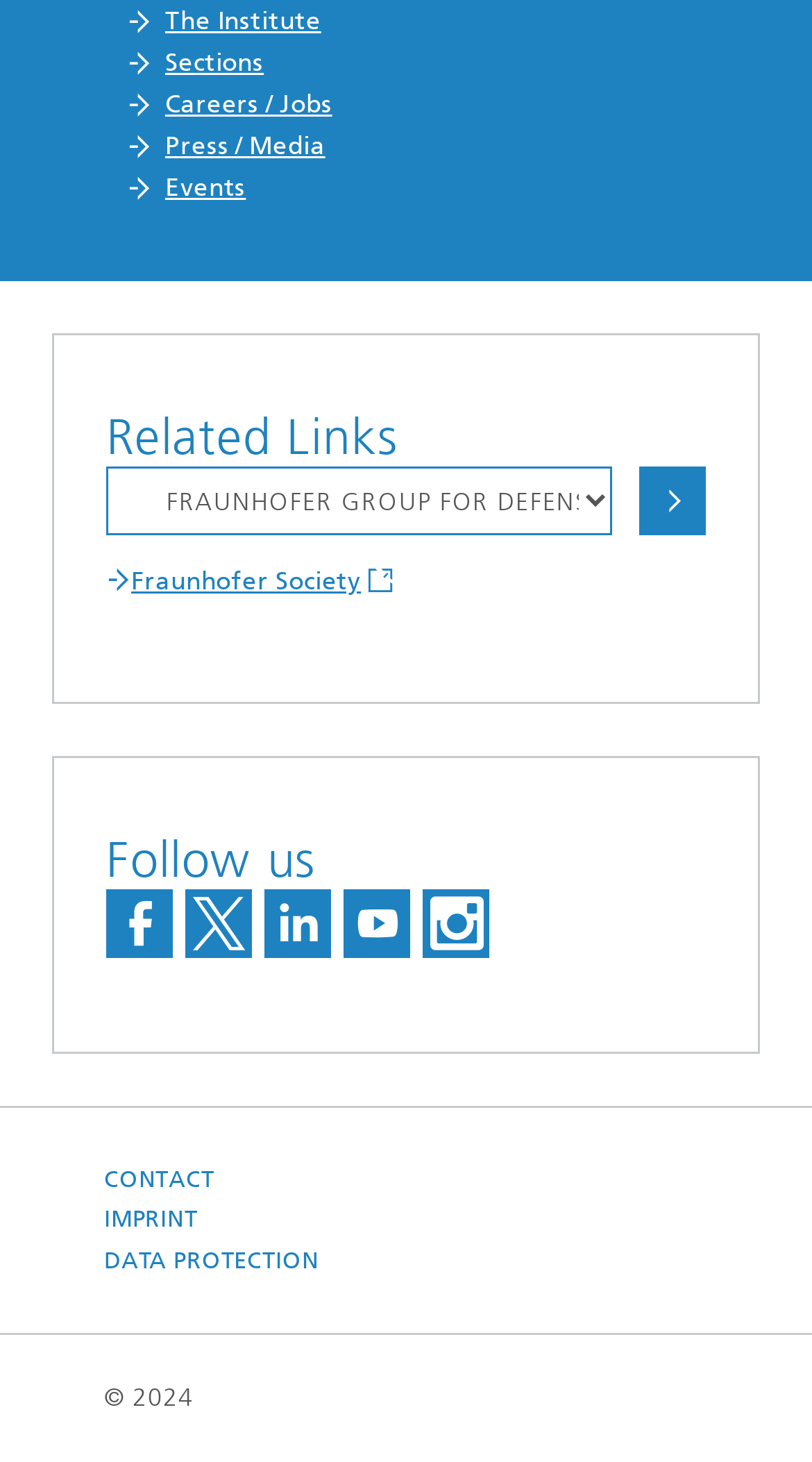Please provide a detailed answer to the question below based on the screenshot: 
What is the last item in the footer section?

I looked at the footer section and found the last item, which is a link labeled 'DATA PROTECTION'.